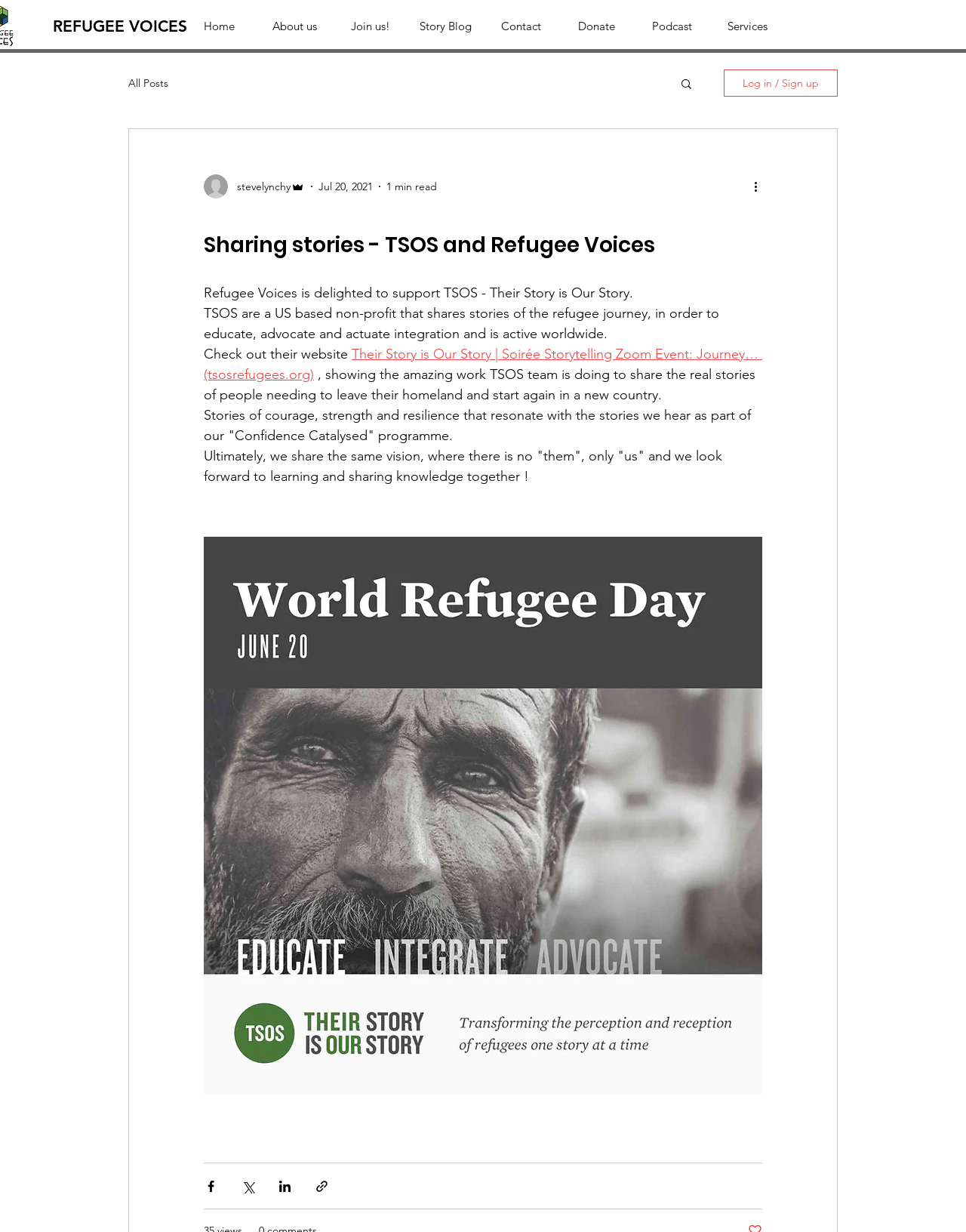Find the bounding box coordinates of the area that needs to be clicked in order to achieve the following instruction: "Click on the 'Home' link". The coordinates should be specified as four float numbers between 0 and 1, i.e., [left, top, right, bottom].

[0.188, 0.007, 0.266, 0.035]